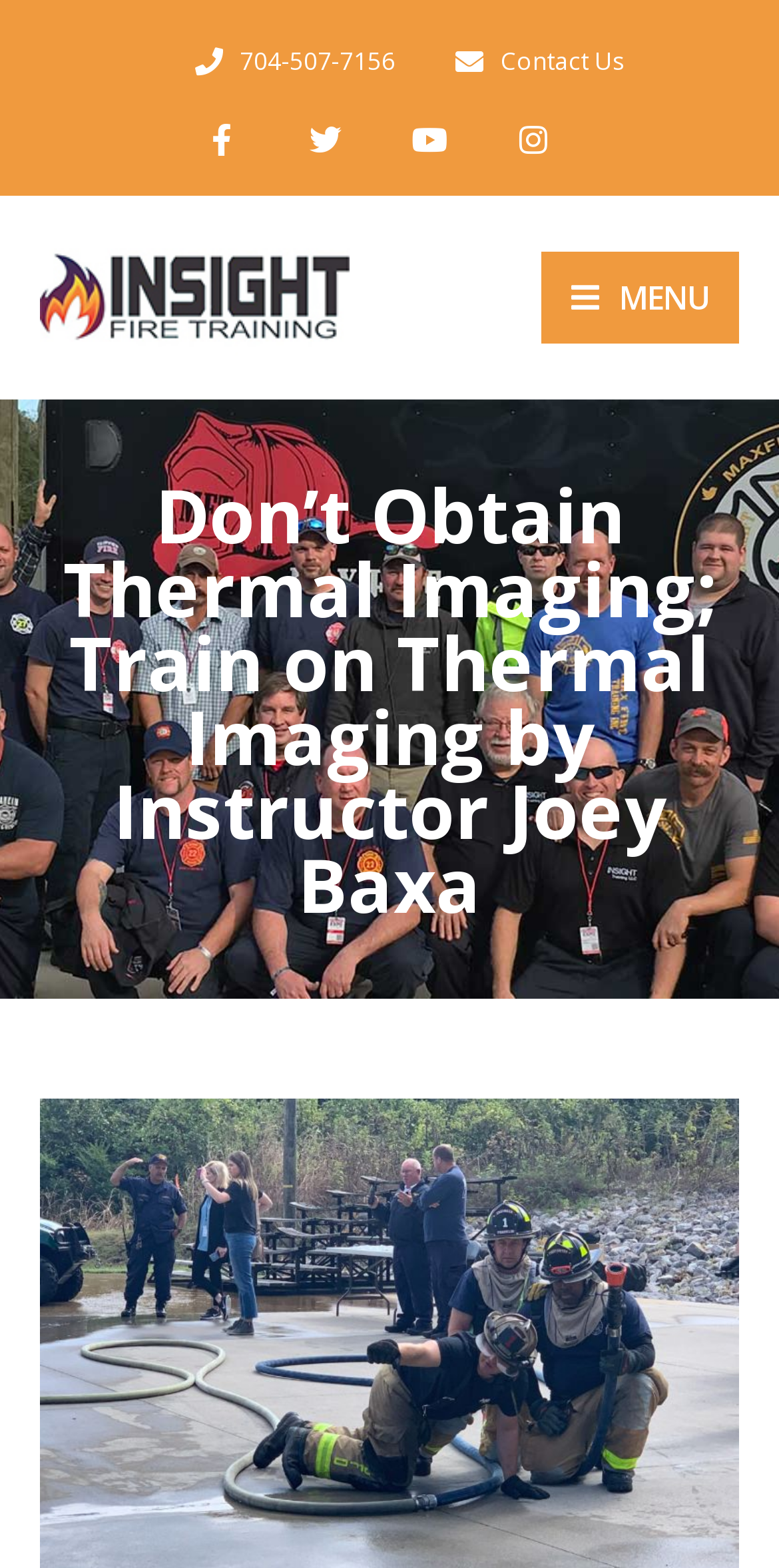Determine the bounding box coordinates for the element that should be clicked to follow this instruction: "Call the phone number". The coordinates should be given as four float numbers between 0 and 1, in the format [left, top, right, bottom].

[0.25, 0.019, 0.508, 0.06]